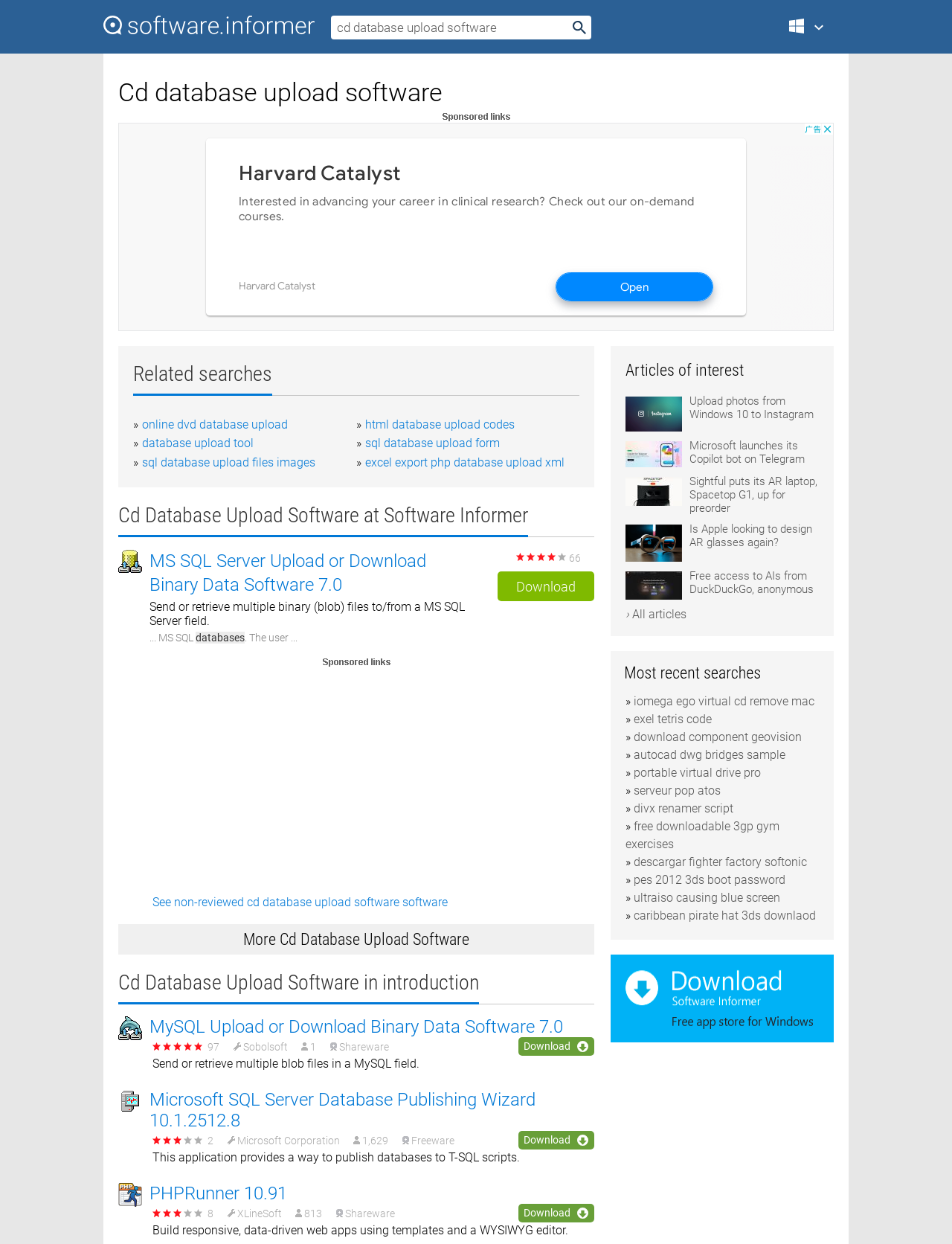Find the bounding box coordinates of the element's region that should be clicked in order to follow the given instruction: "Click the 'Download' button". The coordinates should consist of four float numbers between 0 and 1, i.e., [left, top, right, bottom].

[0.523, 0.459, 0.624, 0.483]